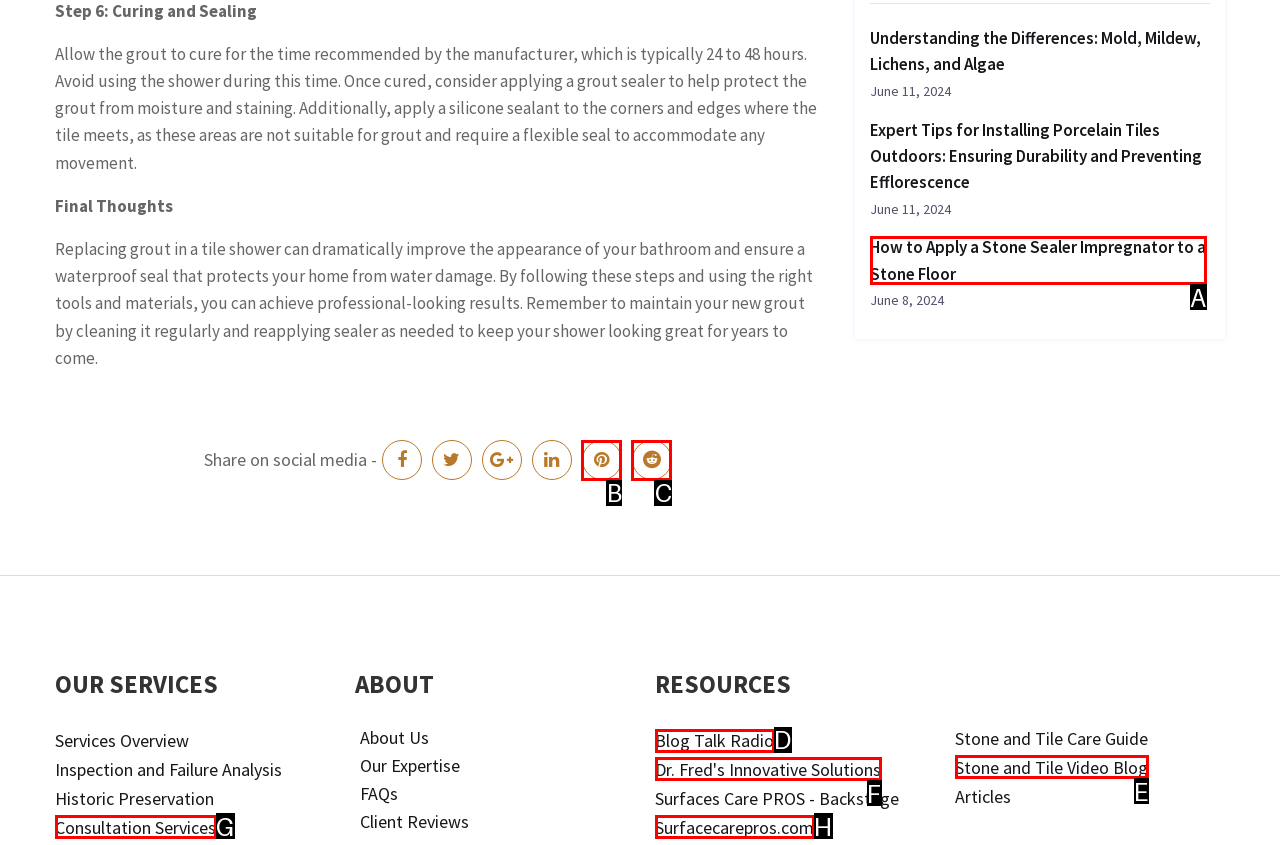Identify the letter of the option to click in order to Read the blog talk radio. Answer with the letter directly.

D